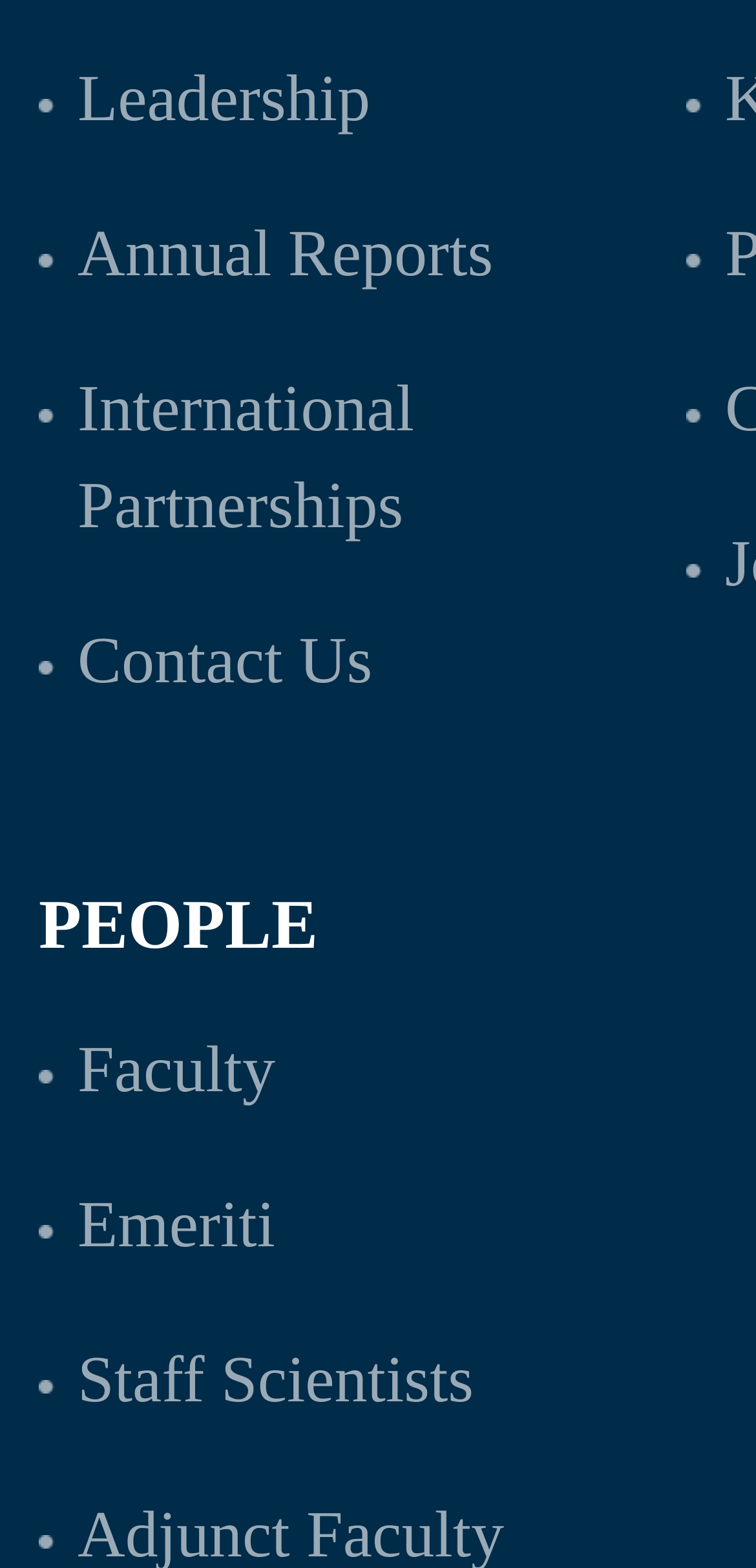Provide the bounding box coordinates of the UI element that matches the description: "Staff Scientists".

[0.103, 0.858, 0.626, 0.904]